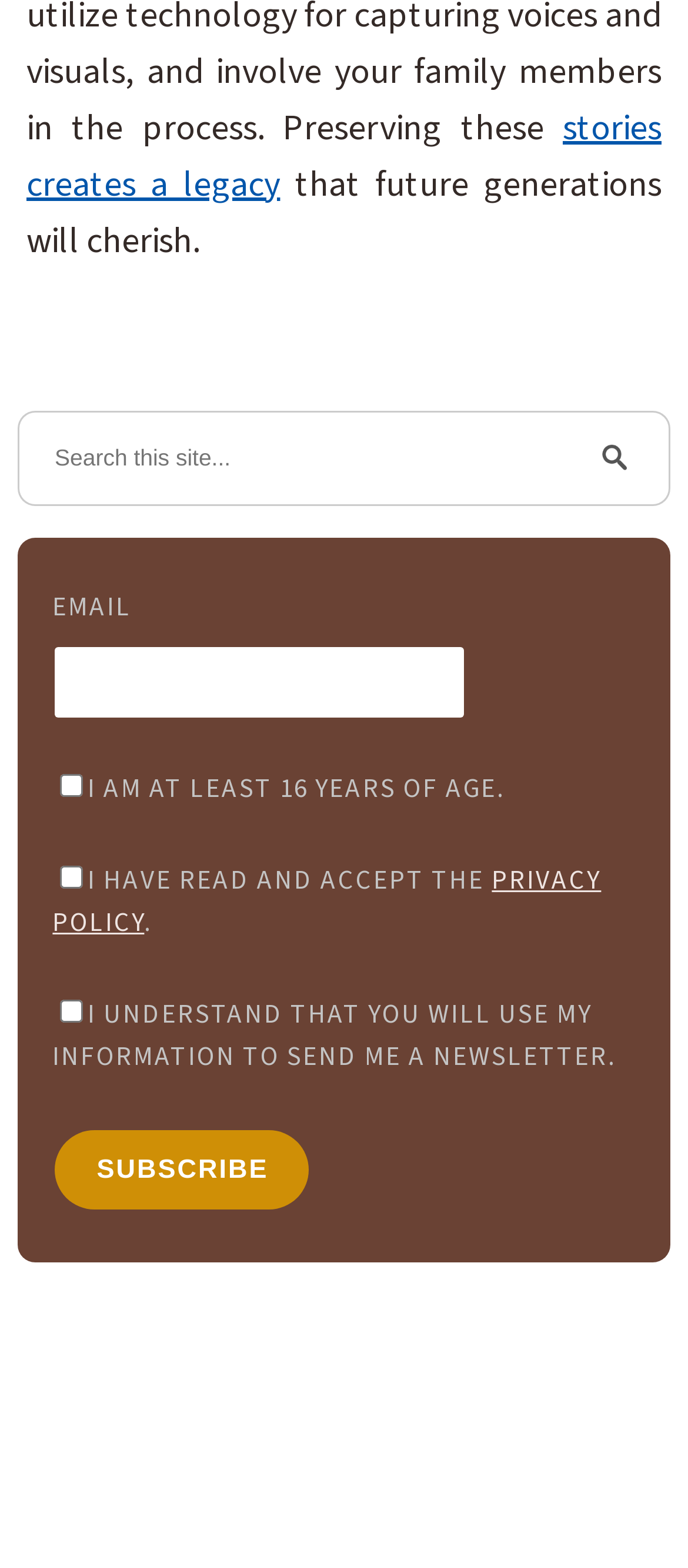Show the bounding box coordinates for the HTML element described as: "value="DuckDuckGo Search"".

[0.872, 0.262, 0.974, 0.322]